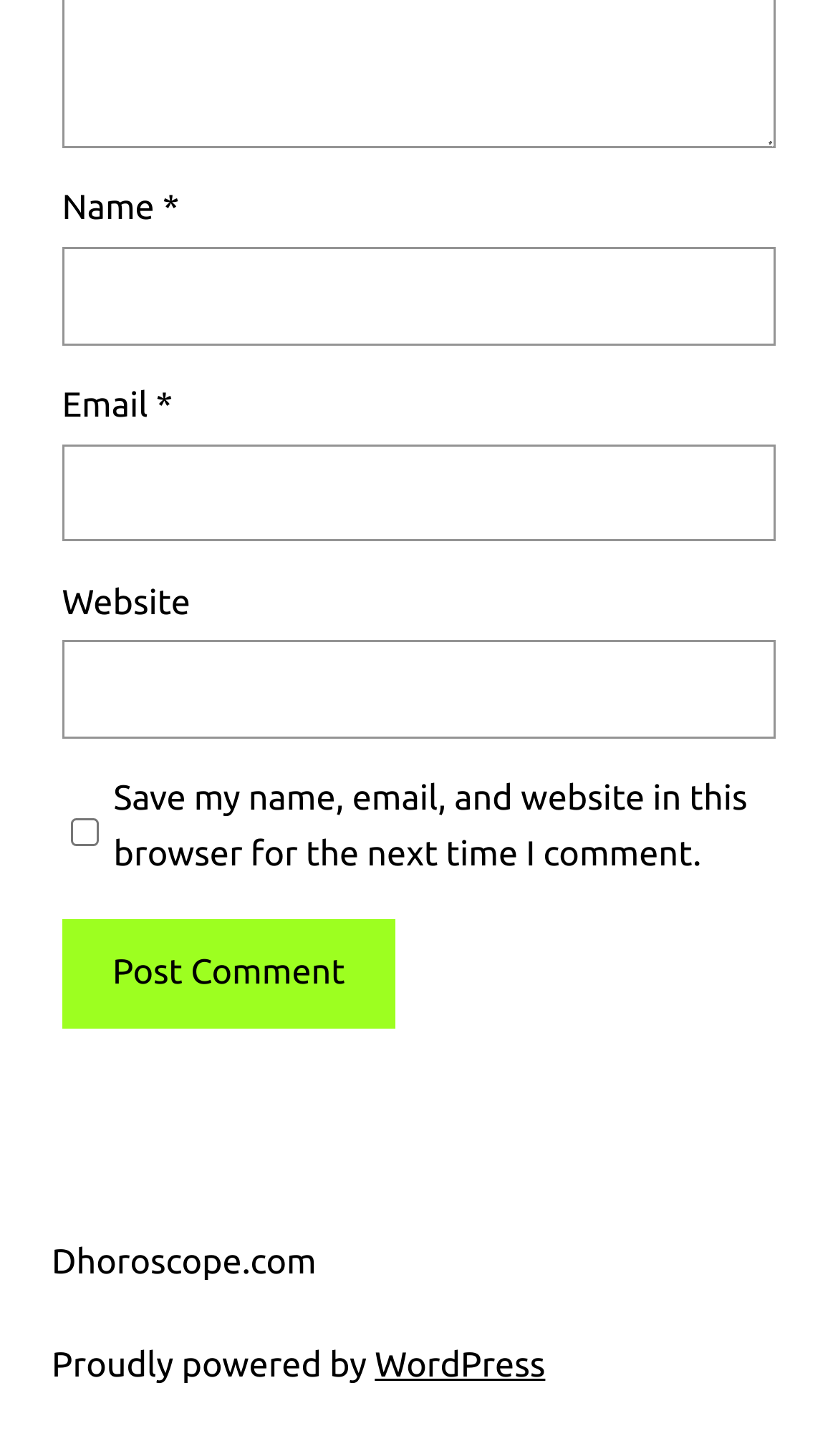Please provide a comprehensive response to the question below by analyzing the image: 
Is the 'Save my name, email, and website in this browser for the next time I comment' checkbox checked?

The checkbox element has a property 'checked' set to 'false', indicating that it is not checked.